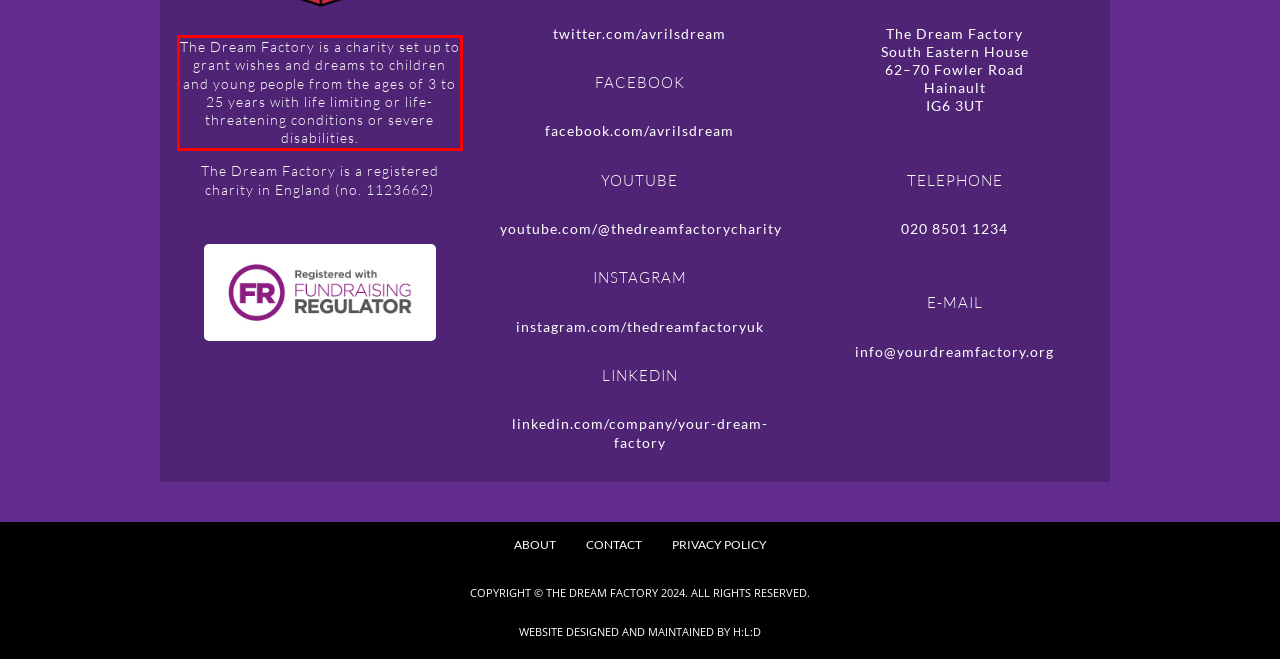Given the screenshot of a webpage, identify the red rectangle bounding box and recognize the text content inside it, generating the extracted text.

The Dream Factory is a charity set up to grant wishes and dreams to children and young people from the ages of 3 to 25 years with life limiting or life-threatening conditions or severe disabilities.